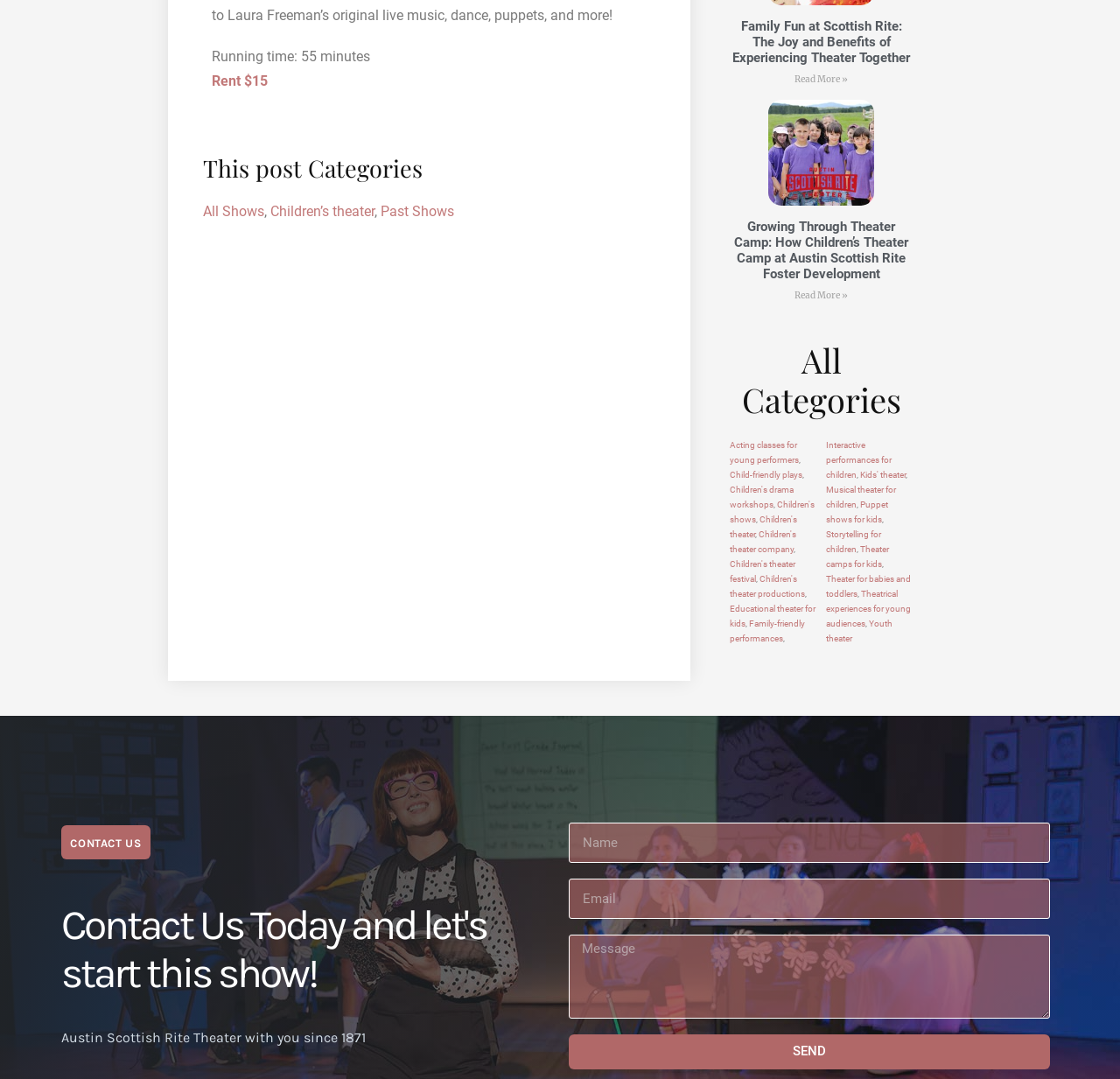Please determine the bounding box coordinates of the element to click on in order to accomplish the following task: "Send a message". Ensure the coordinates are four float numbers ranging from 0 to 1, i.e., [left, top, right, bottom].

[0.508, 0.959, 0.938, 0.991]